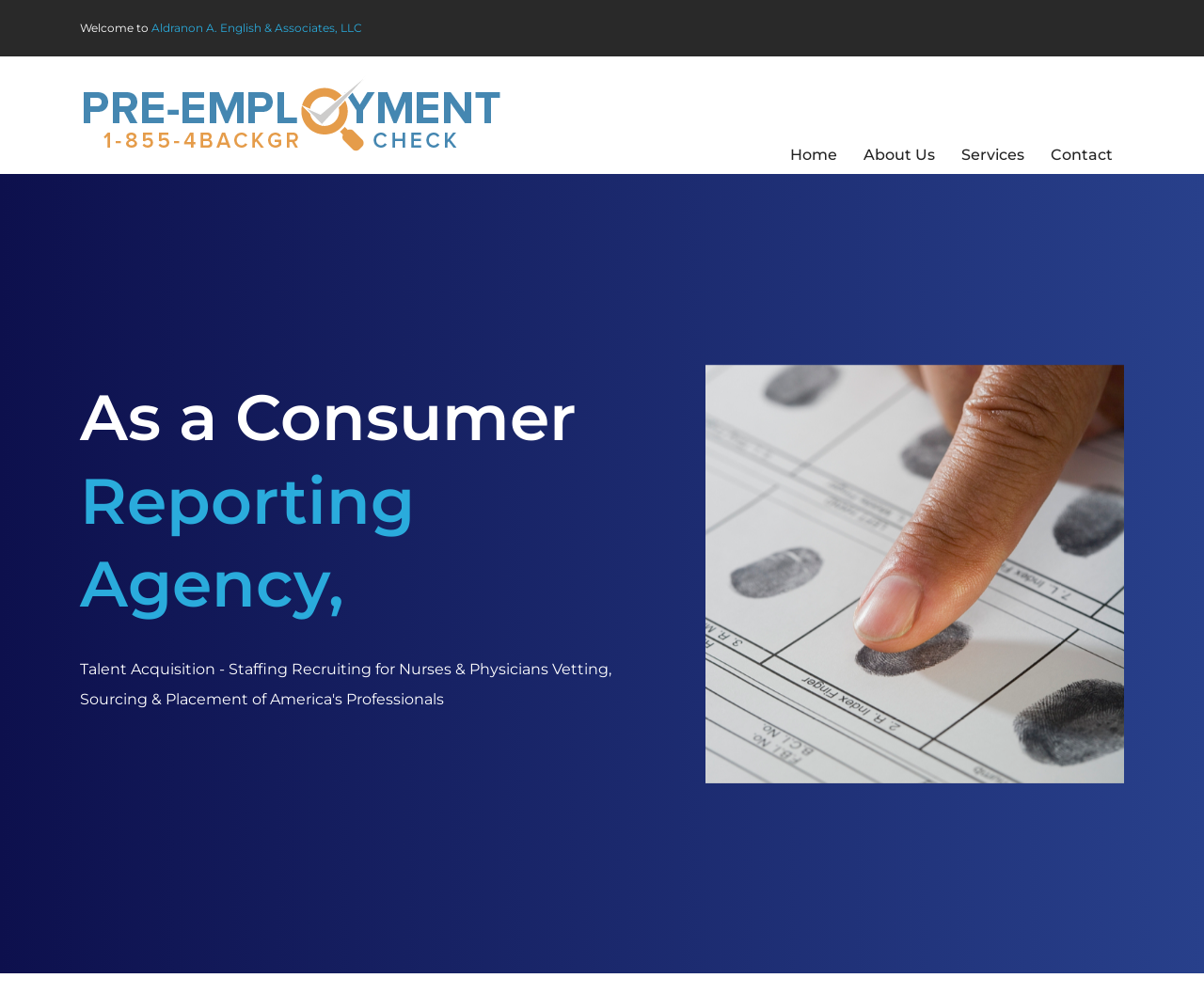Provide a brief response using a word or short phrase to this question:
What is the role of the company?

Consumer Reporting Agency